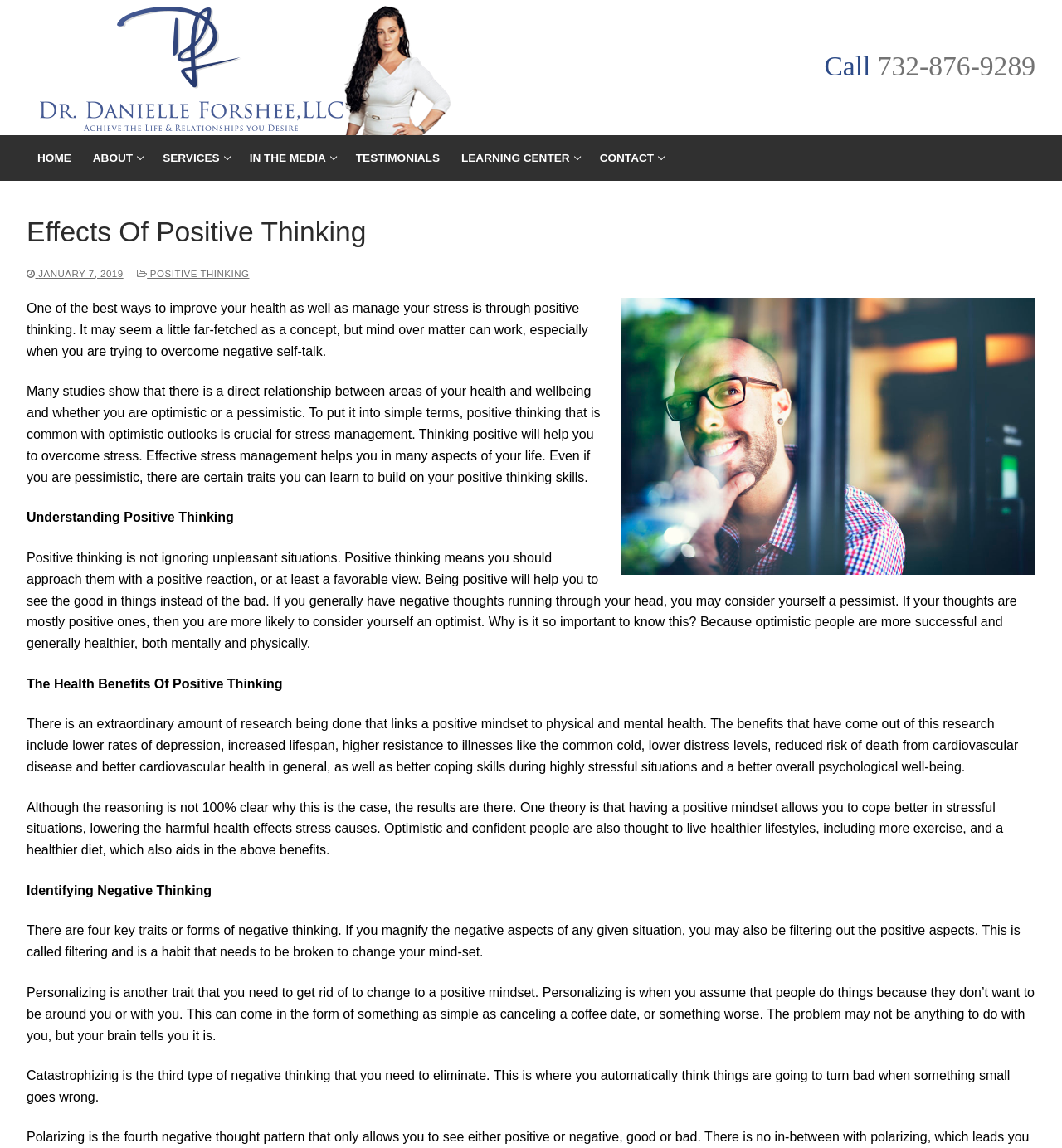Determine the bounding box coordinates of the clickable area required to perform the following instruction: "Contact Dr. Danielle Forshee". The coordinates should be represented as four float numbers between 0 and 1: [left, top, right, bottom].

[0.565, 0.132, 0.616, 0.143]